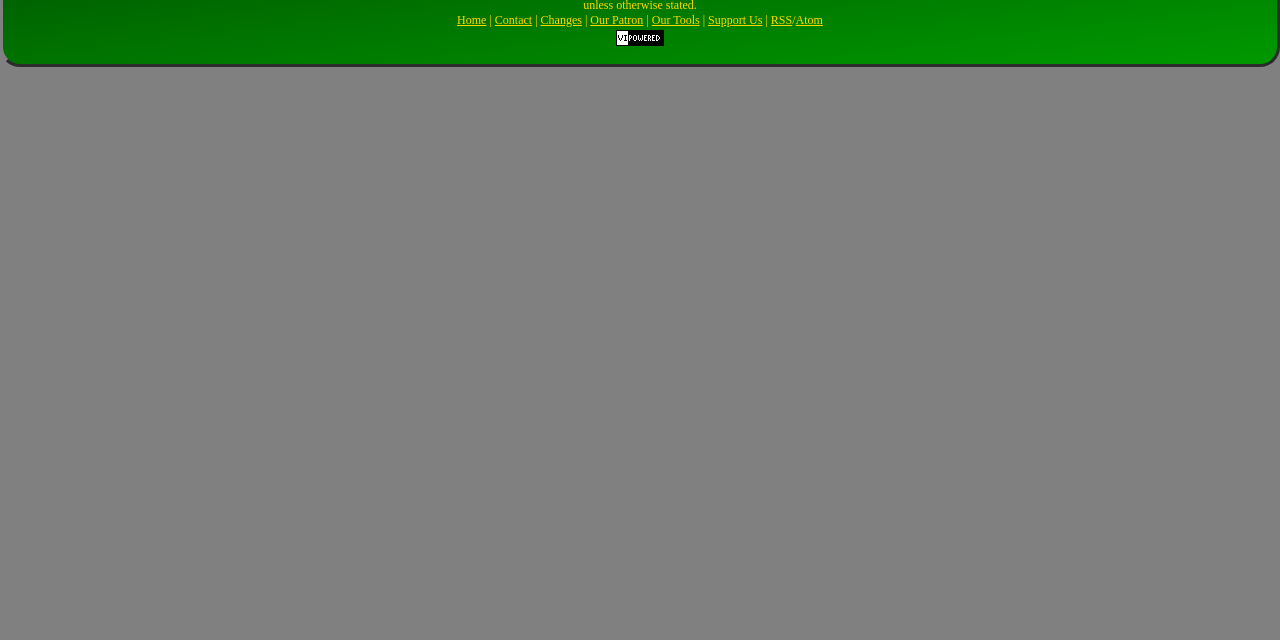Identify the bounding box for the UI element that is described as follows: "Our Patron".

[0.461, 0.02, 0.503, 0.042]